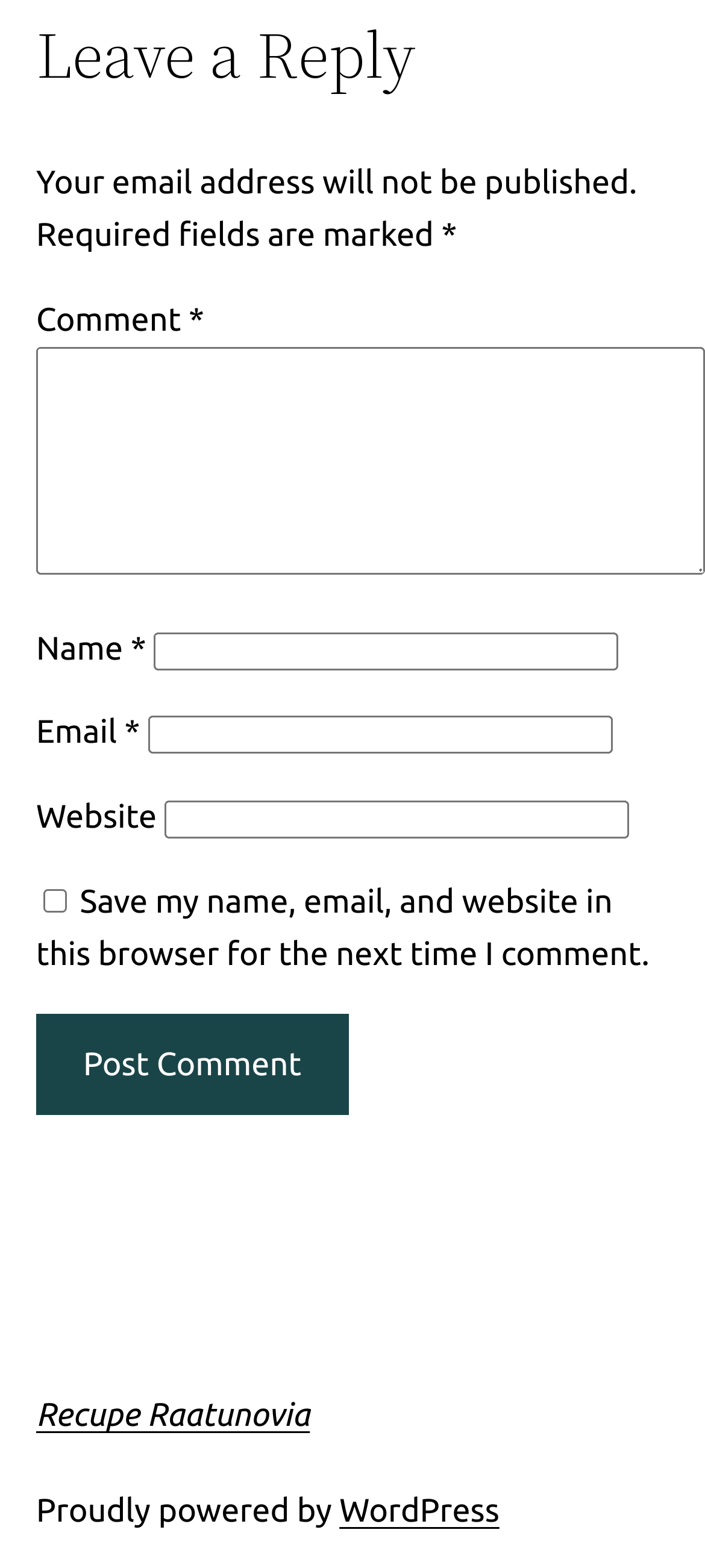What is the purpose of the comment section?
Look at the screenshot and provide an in-depth answer.

The purpose of the comment section is to leave a reply, as indicated by the heading 'Leave a Reply' at the top of the section. This section allows users to input their comments, name, email, and website, and submit them by clicking the 'Post Comment' button.